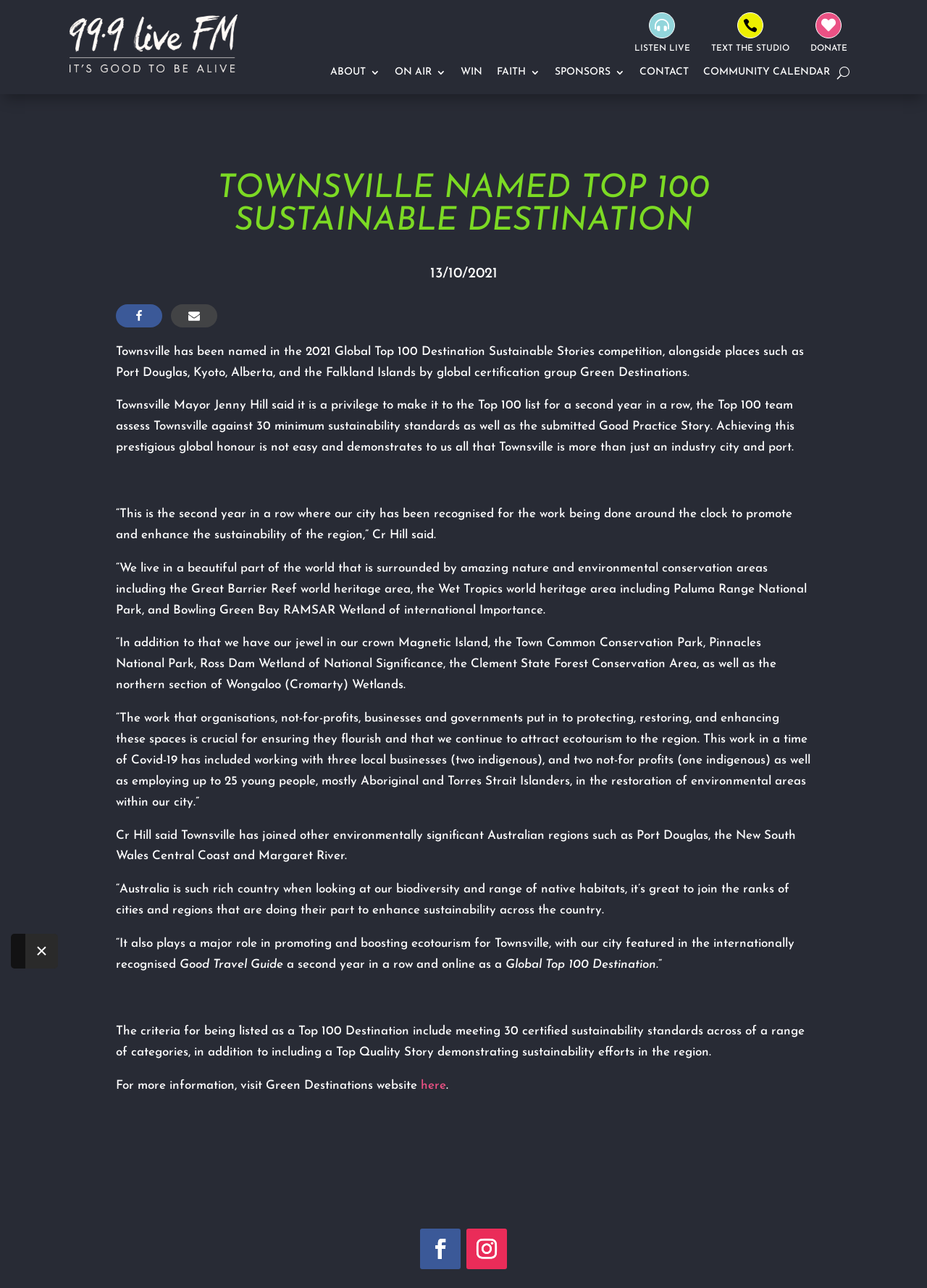What is the position of the 'LISTEN LIVE' button? Examine the screenshot and reply using just one word or a brief phrase.

Above the 'TEXT THE STUDIO' button